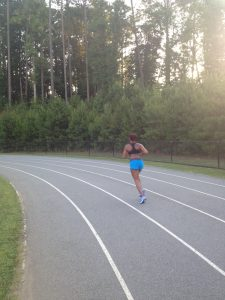Give a thorough caption for the picture.

The image captures a runner in motion on a curved track surrounded by tall trees. She wears a black tank top and bright blue shorts, showcasing her athletic form as she strides along the track with determination. The late afternoon sun filters through the trees, casting a warm glow over the scene, enhancing the sense of energy and movement. The track's white lines accentuate the runner's path, emphasizing her commitment to maintaining an active lifestyle. The lush greenery in the background underlines the tranquility of the setting while highlighting the runner's engagement with nature during her exercise.